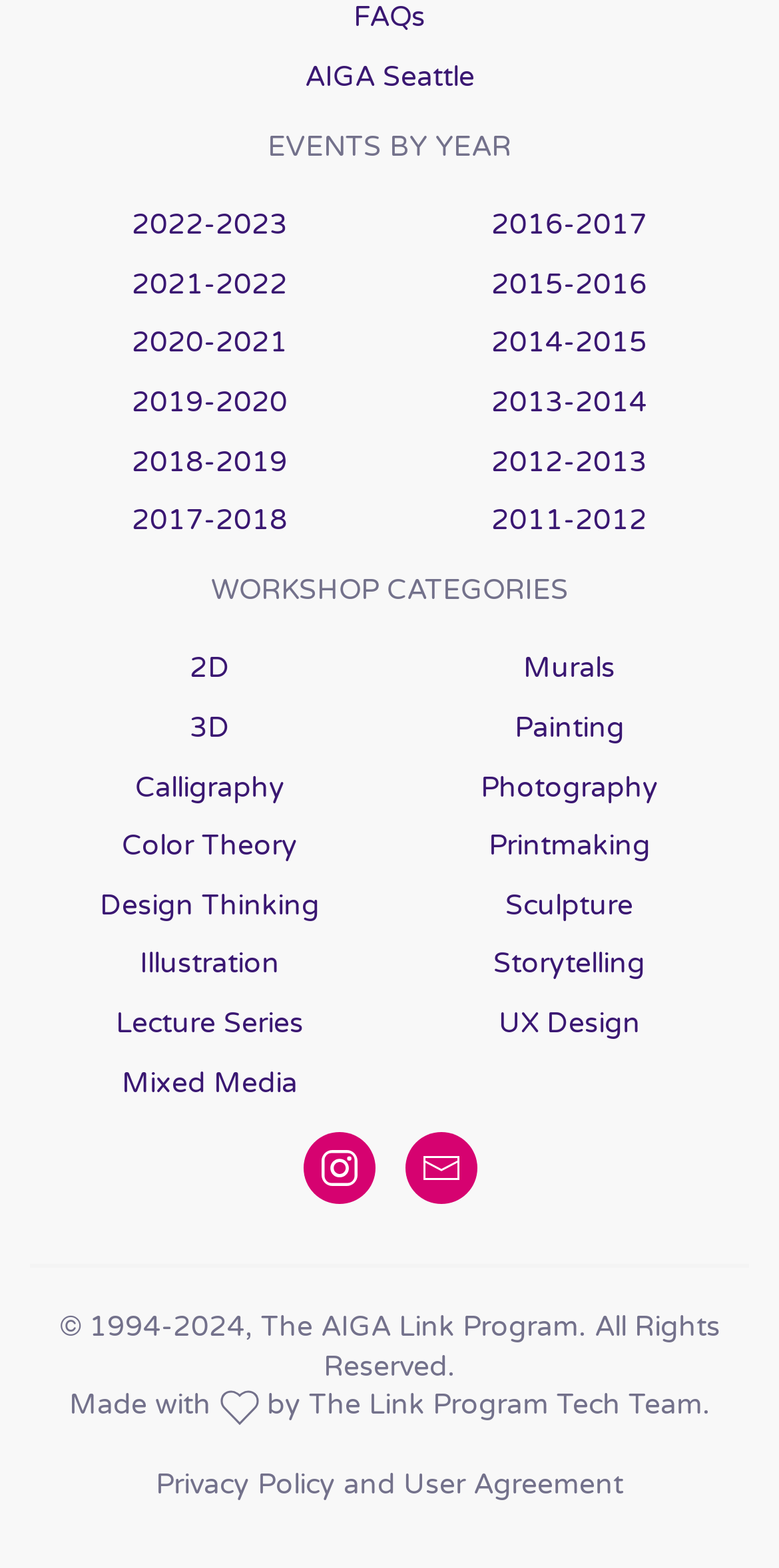Find the bounding box coordinates of the element you need to click on to perform this action: 'Click on FAQs'. The coordinates should be represented by four float values between 0 and 1, in the format [left, top, right, bottom].

[0.454, 0.001, 0.546, 0.022]